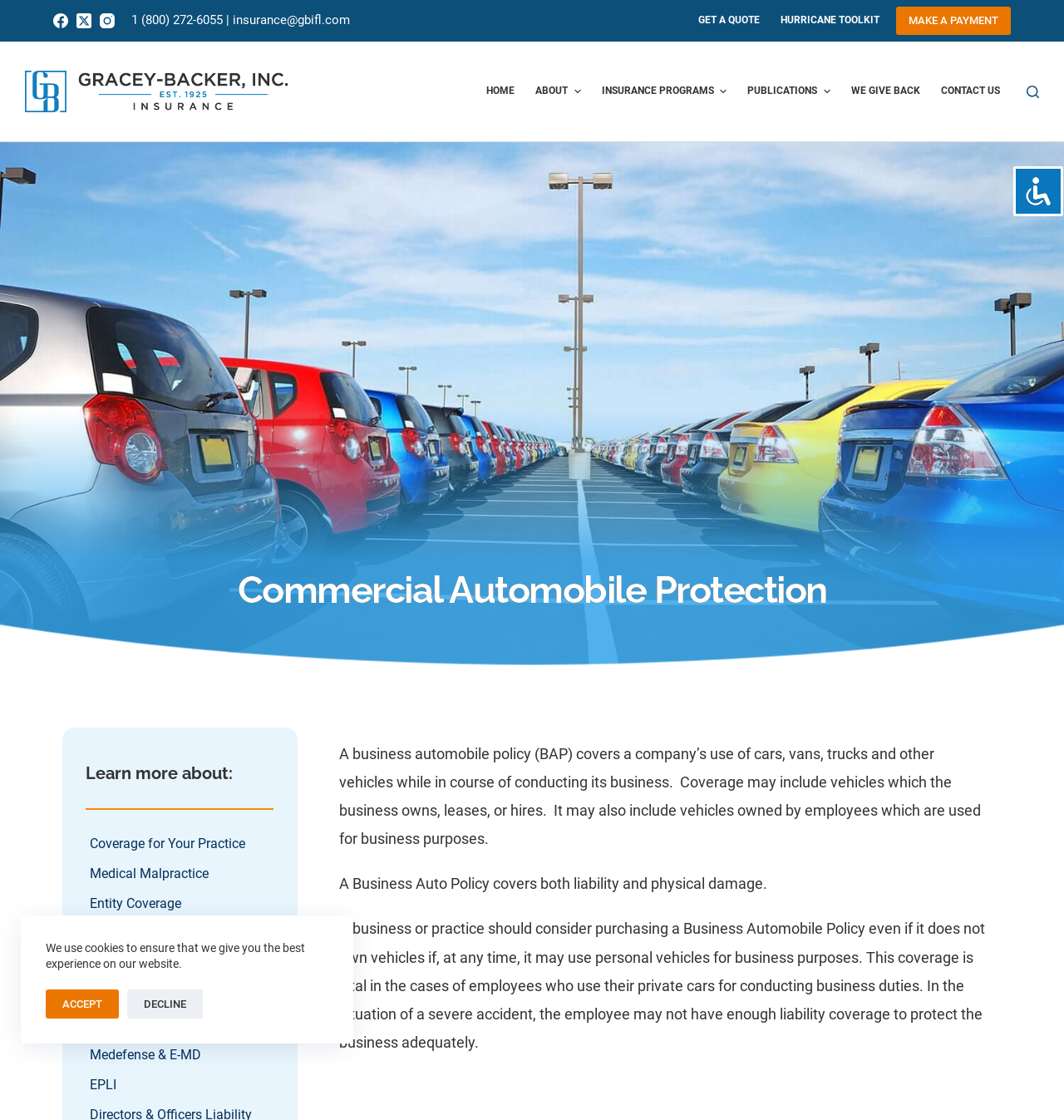What is the text of the first link in the header menu?
Using the image provided, answer with just one word or phrase.

GET A QUOTE